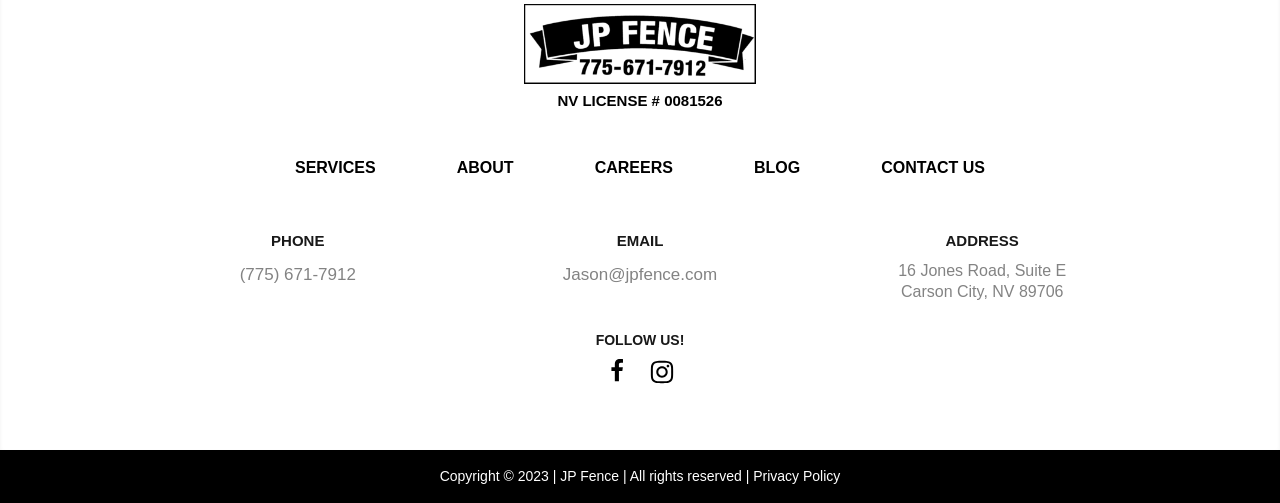Carefully examine the image and provide an in-depth answer to the question: What is the company's address?

I found the address by looking at the 'ADDRESS' label and the corresponding link '16 Jones Road, Suite E Carson City, NV 89706' next to it.